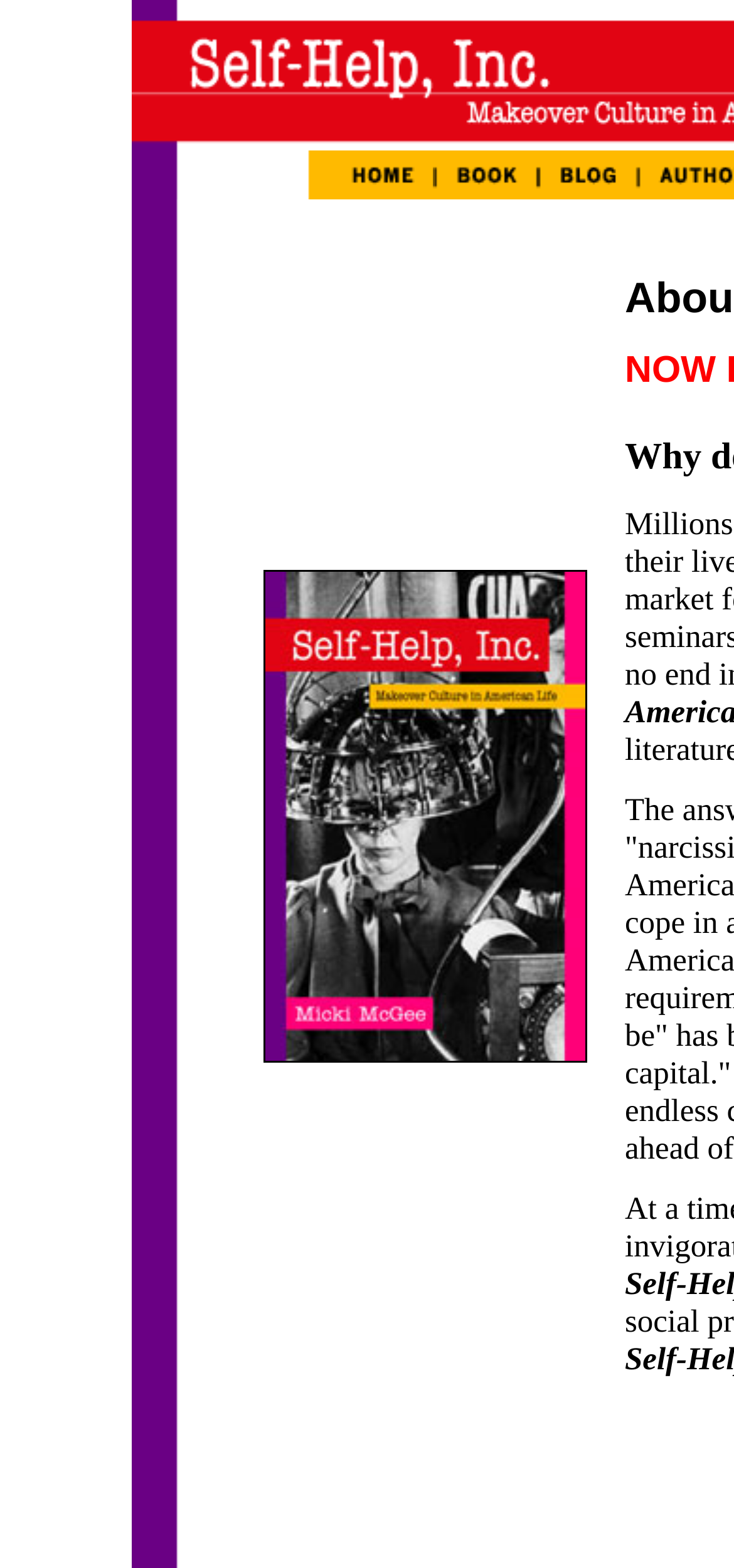Determine the bounding box coordinates for the UI element with the following description: "alt="[blog]"". The coordinates should be four float numbers between 0 and 1, represented as [left, top, right, bottom].

[0.733, 0.112, 0.864, 0.132]